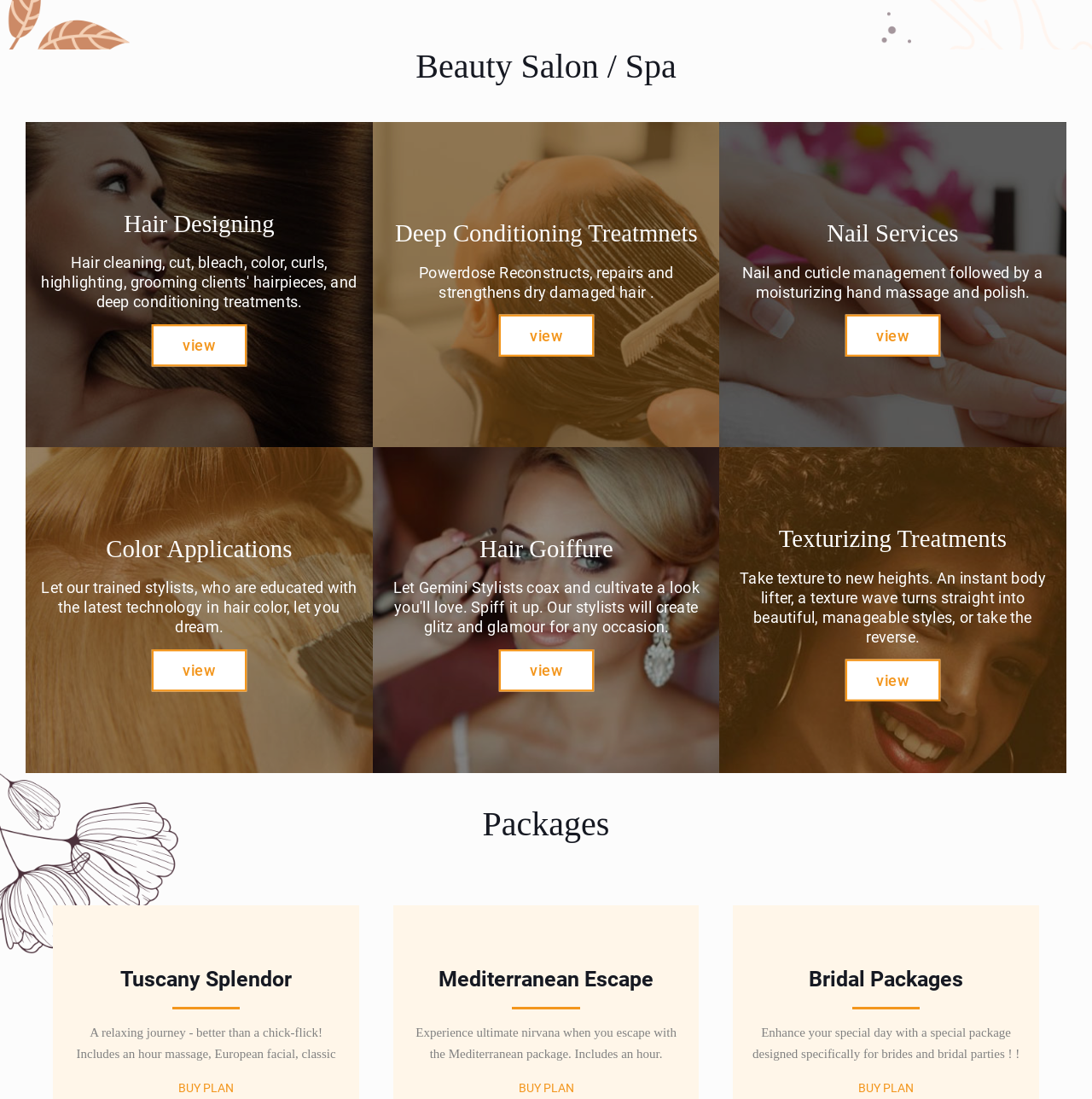What is the minimum number of bridesmaids required for the Bridal Package 1?
Look at the screenshot and provide an in-depth answer.

According to the webpage, the Bridal Package 1 requires a minimum of 6 bridesmaids to book an updo on the wedding day, in addition to the bride.